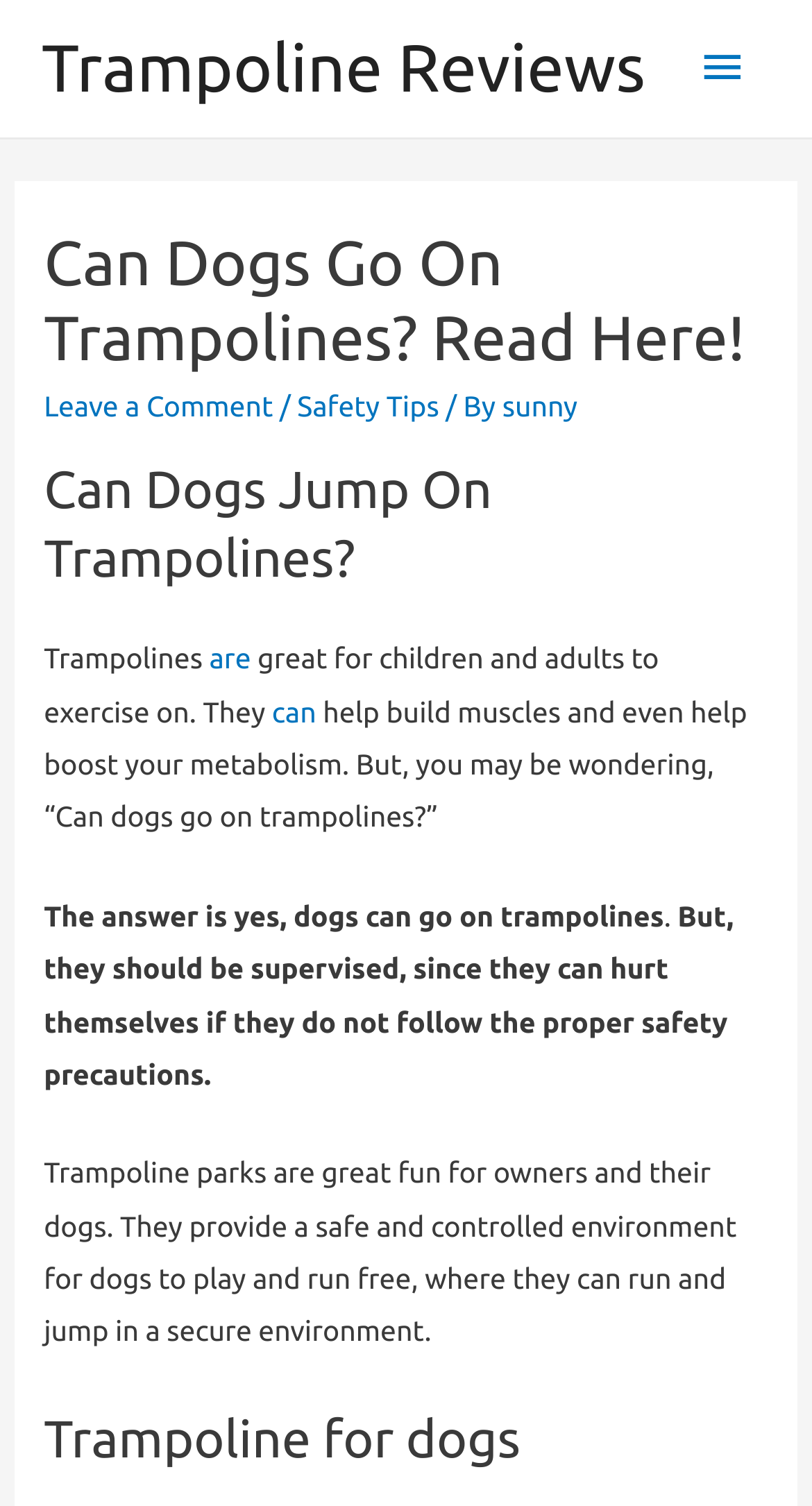What is the relationship between the author and 'sunny'?
Based on the screenshot, give a detailed explanation to answer the question.

The webpage mentions 'By sunny' which implies that 'sunny' is the author's name or pseudonym, indicating a relationship between the author and the name 'sunny'.